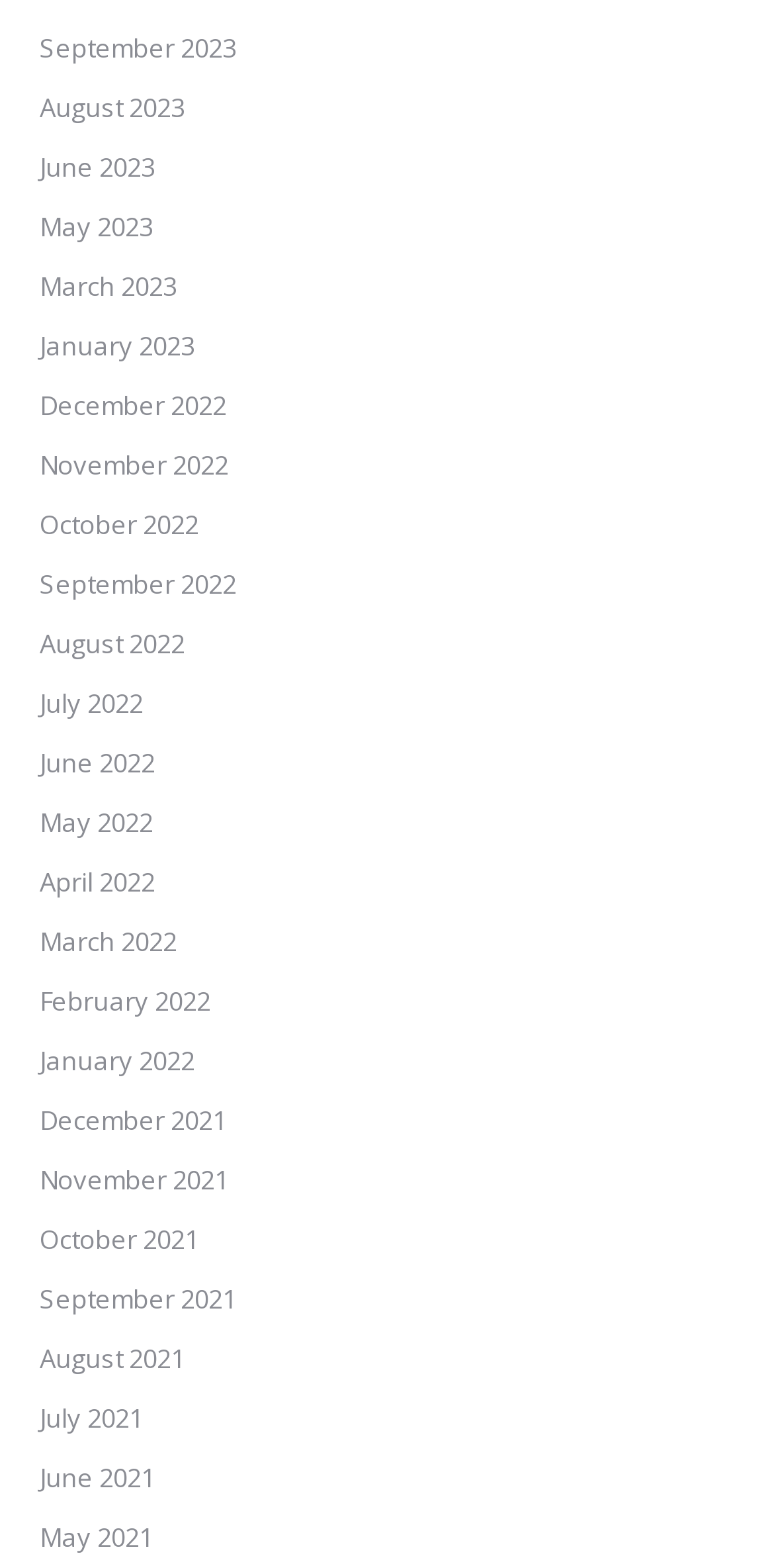Determine the bounding box coordinates of the element that should be clicked to execute the following command: "go to August 2022".

[0.051, 0.397, 0.238, 0.423]